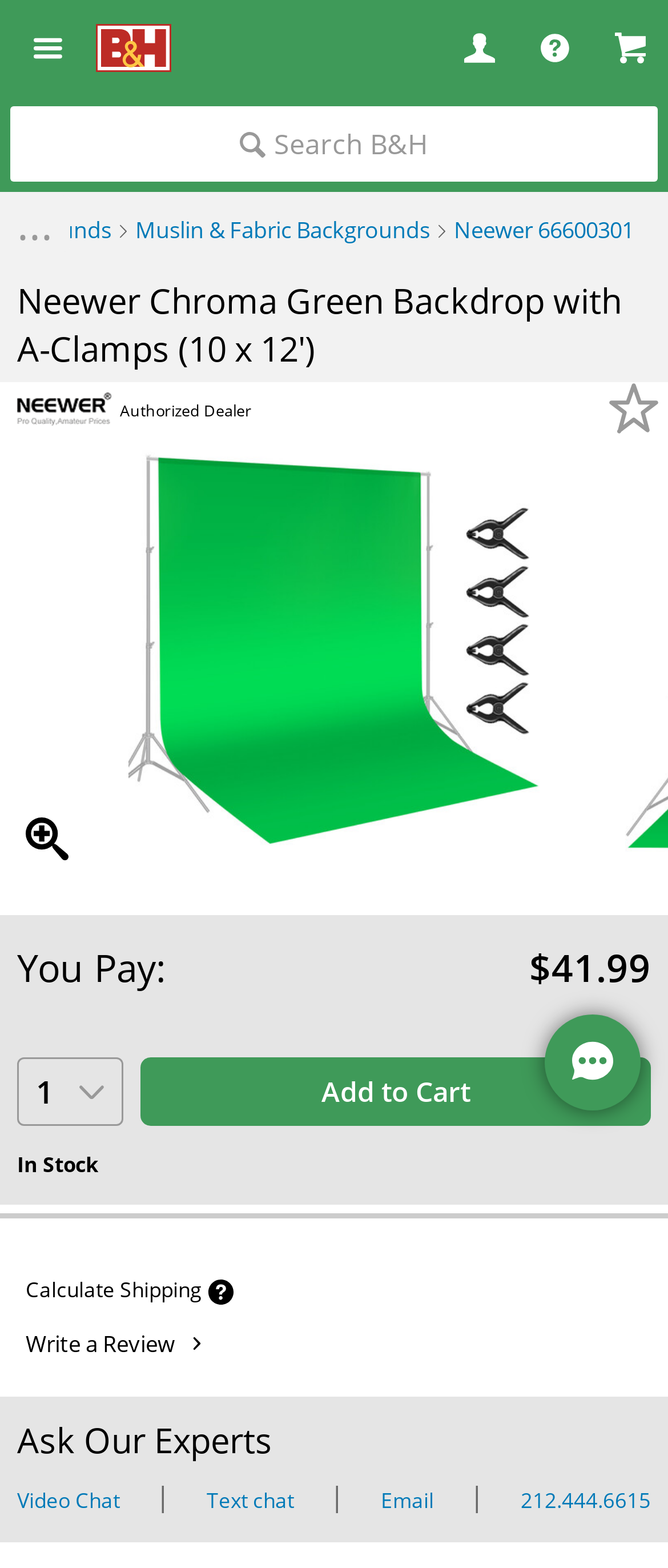What is the price of the Neewer Chroma Green Backdrop? From the image, respond with a single word or brief phrase.

$41.99